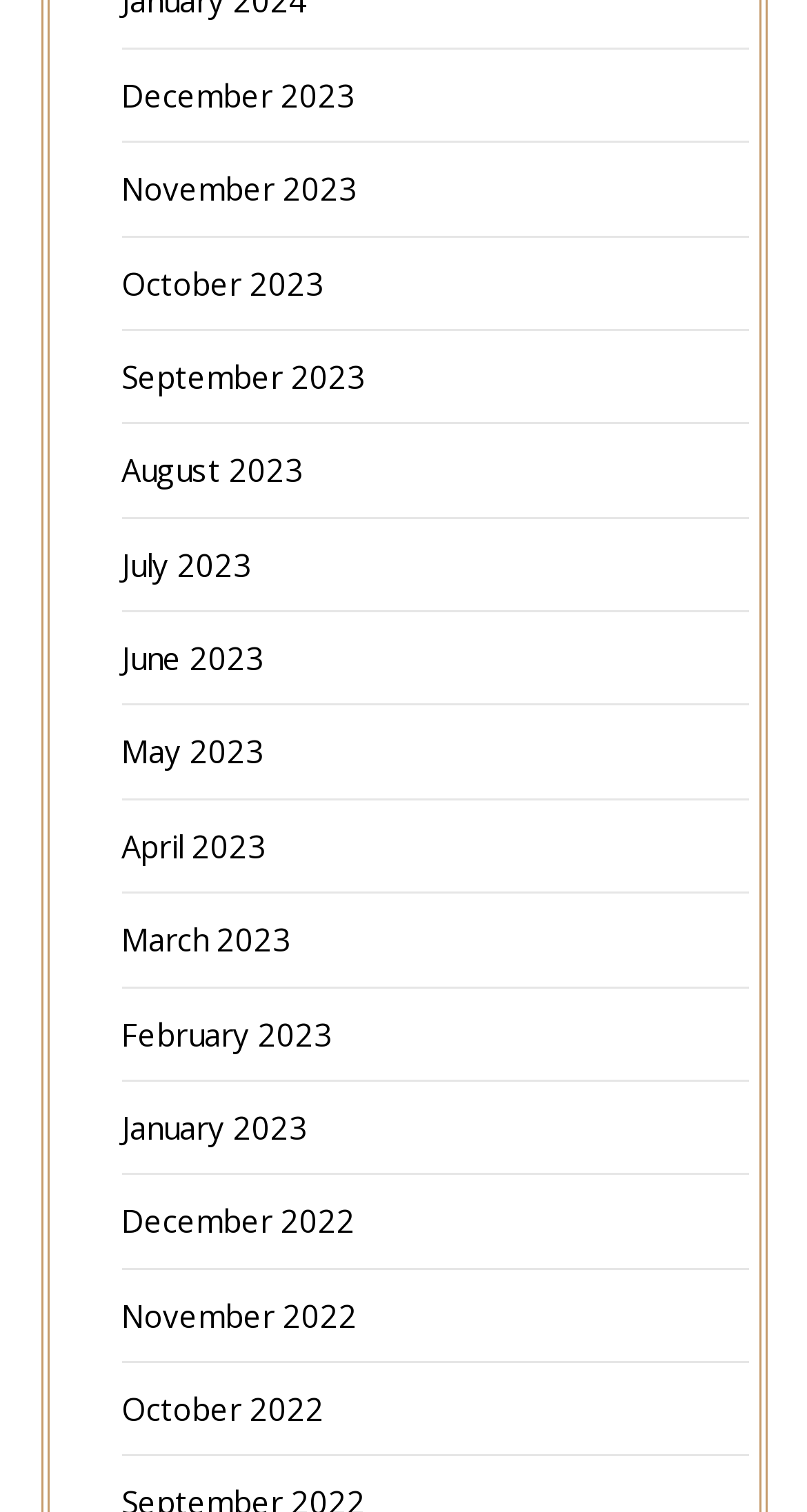What is the latest month listed?
Give a detailed and exhaustive answer to the question.

I looked at the list of links and found that the first link is 'December 2023', which is the latest month listed.